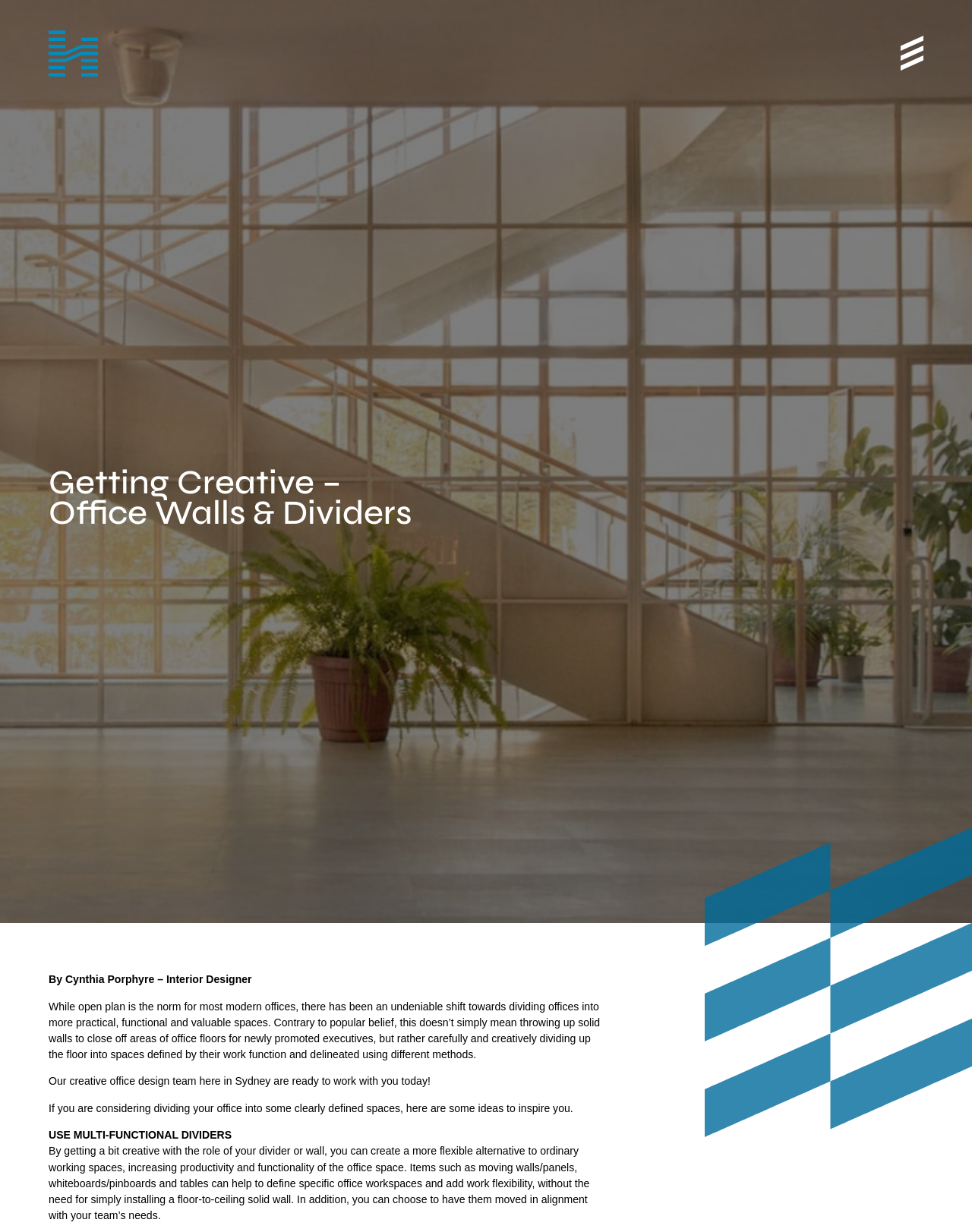Write a detailed summary of the webpage.

The webpage is about office design and construction, specifically focusing on creative ways to divide office spaces. At the top left, there is a logo image with a link, and a heading that reads "Getting Creative – Office Walls & Dividers". 

Below the heading, there is a large image that takes up most of the width of the page, with a caption written by Cynthia Porphyre, an interior designer. The caption explains that dividing office spaces doesn't just mean creating solid walls, but rather dividing the floor into functional spaces defined by their work function.

Following the caption, there are several paragraphs of text that discuss the benefits of creative office design, including increasing productivity and functionality. The text also provides ideas for dividing office spaces, such as using multi-functional dividers like moving walls, whiteboards, and tables.

On the right side of the page, there is a section with a heading that reads "CONTACT" and a subheading that asks "Do you have a project to discuss?". Below this, there is a link to "LETS CHAT" and several social media links.

At the bottom of the page, there is a navigation menu with links to various sections of the website, including "About", "Fit-outs", "Refurbishments", and more. There is also a copyright notice and a credit for the website's design and development.

Throughout the page, there are several images and links, but the main focus is on the text content, which provides information and ideas about creative office design.